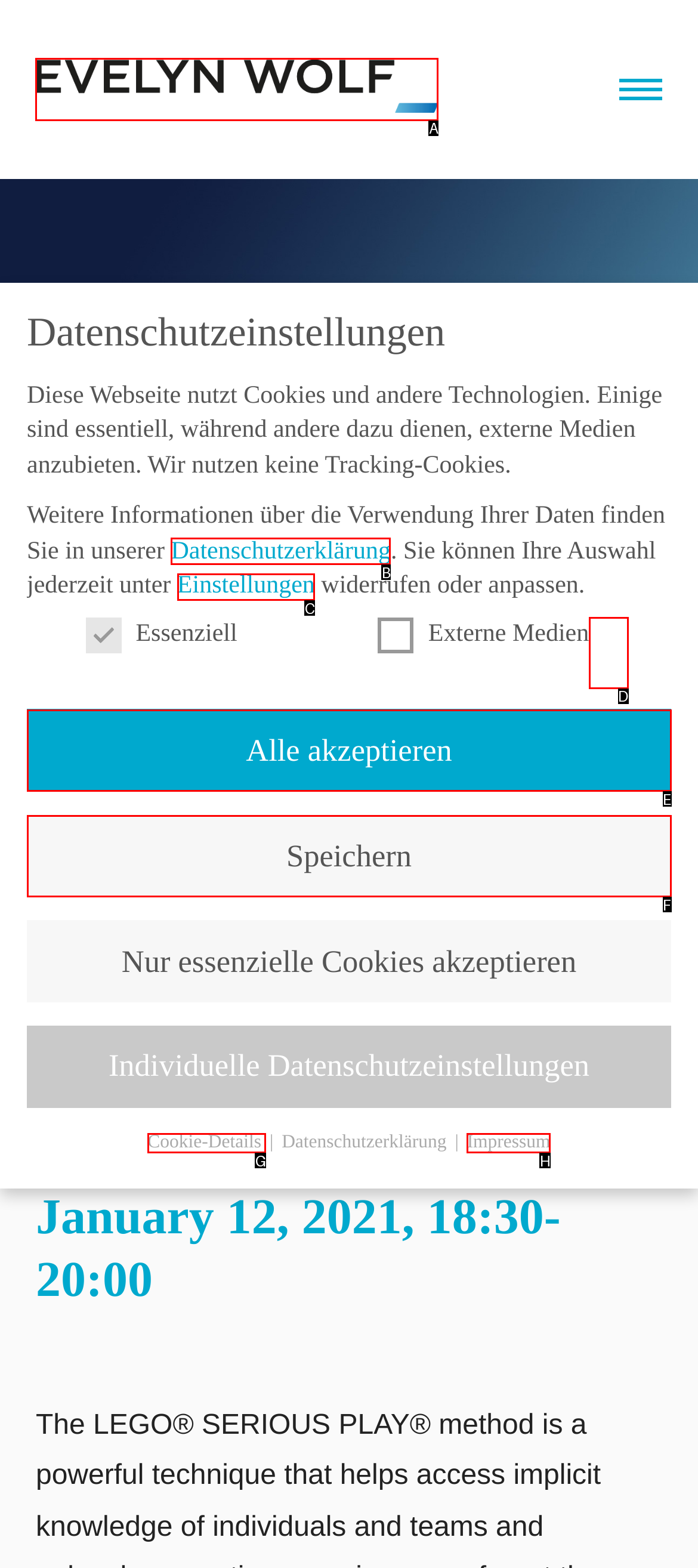Which UI element should be clicked to perform the following task: visit the homepage? Answer with the corresponding letter from the choices.

None